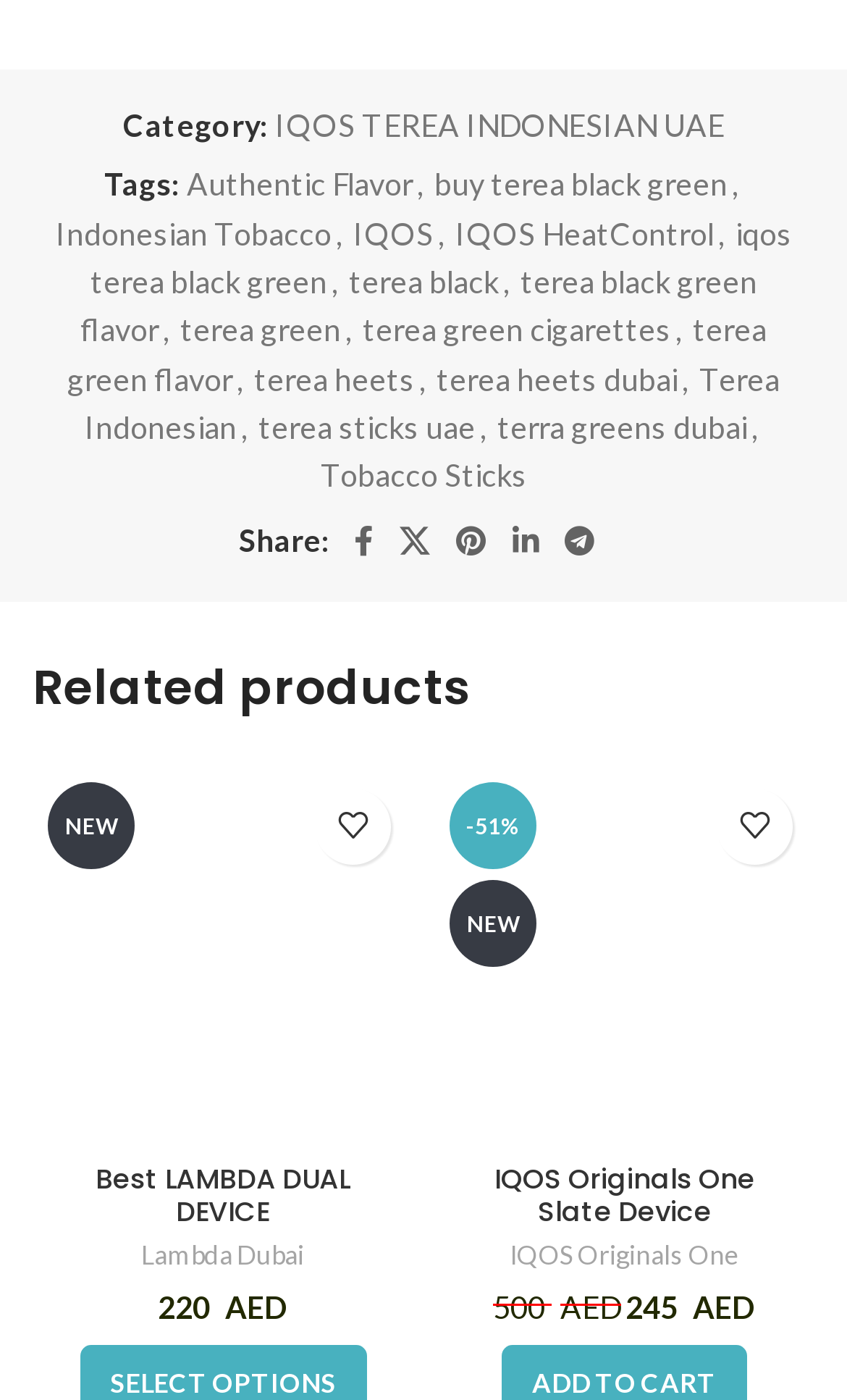Determine the bounding box coordinates for the area you should click to complete the following instruction: "Share on Facebook".

[0.403, 0.366, 0.456, 0.406]